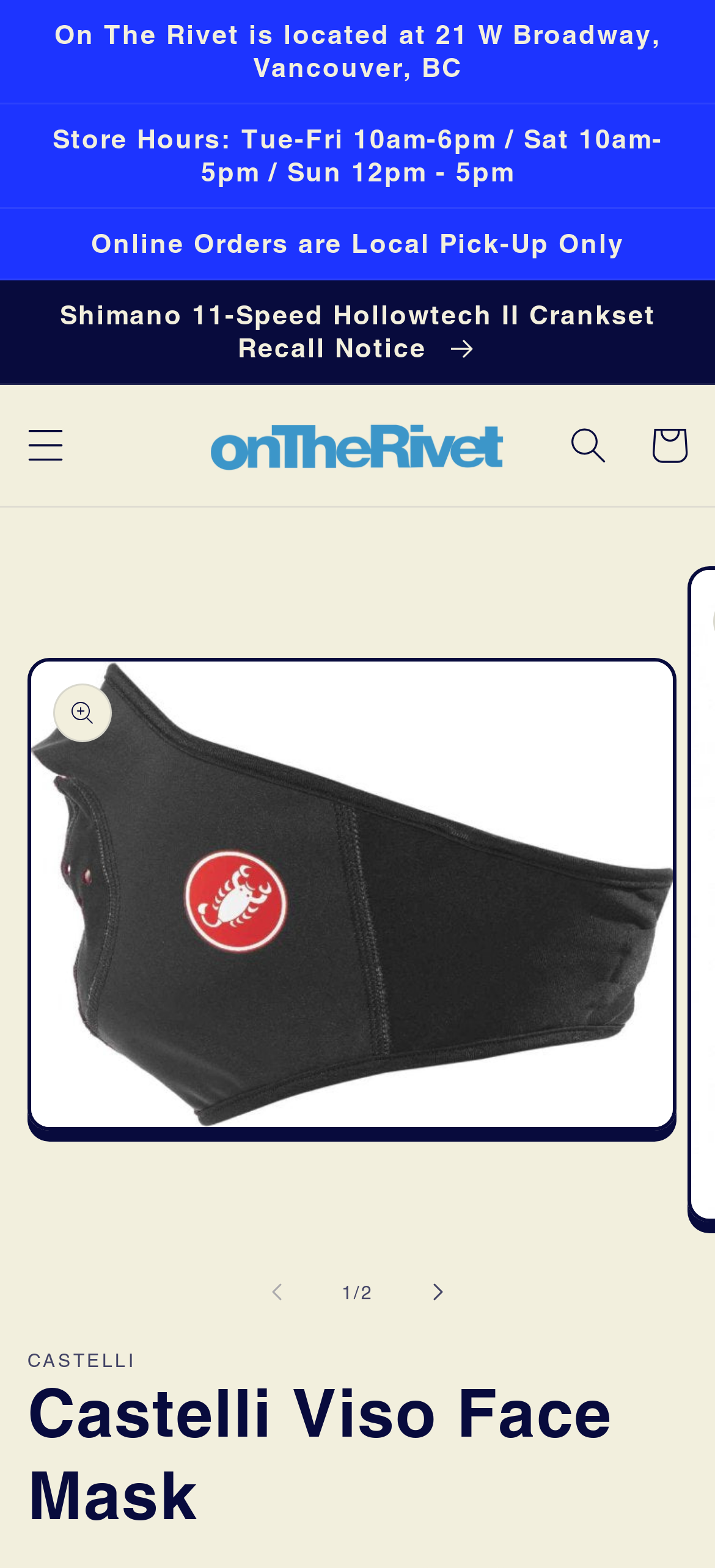Detail the various sections and features of the webpage.

The webpage is about the Castelli Viso Face Mask product on the OnTheRivet Cyclewear website. At the top, there are four announcement sections, each containing a static text element, which display store information, including the store's location, hours, and a note about online orders being local pick-up only. Below these announcements, there is a link to a Shimano 11-Speed Hollowtech II Crankset Recall Notice.

On the top left, there is a menu button, and on the top right, there is a search button and a cart link. The OnTheRivet Cyclewear logo is situated above the search button.

The main content of the page is a product gallery viewer, which takes up most of the page's width. Within the gallery viewer, there are navigation buttons to slide left and right, and a static text element displaying the number of images. Above the gallery viewer, there is a static text element displaying the brand name "CASTELLI", and a heading element displaying the product name "Castelli Viso Face Mask".

The product features are not explicitly mentioned on the page, but the meta description provides some information, stating that the product offers maximum warmth while allowing vapor to quickly escape, blocks the wind with Gore Windstopper X-Fast, and has warmer fabric for comfort and warmth, covering the lower ears.